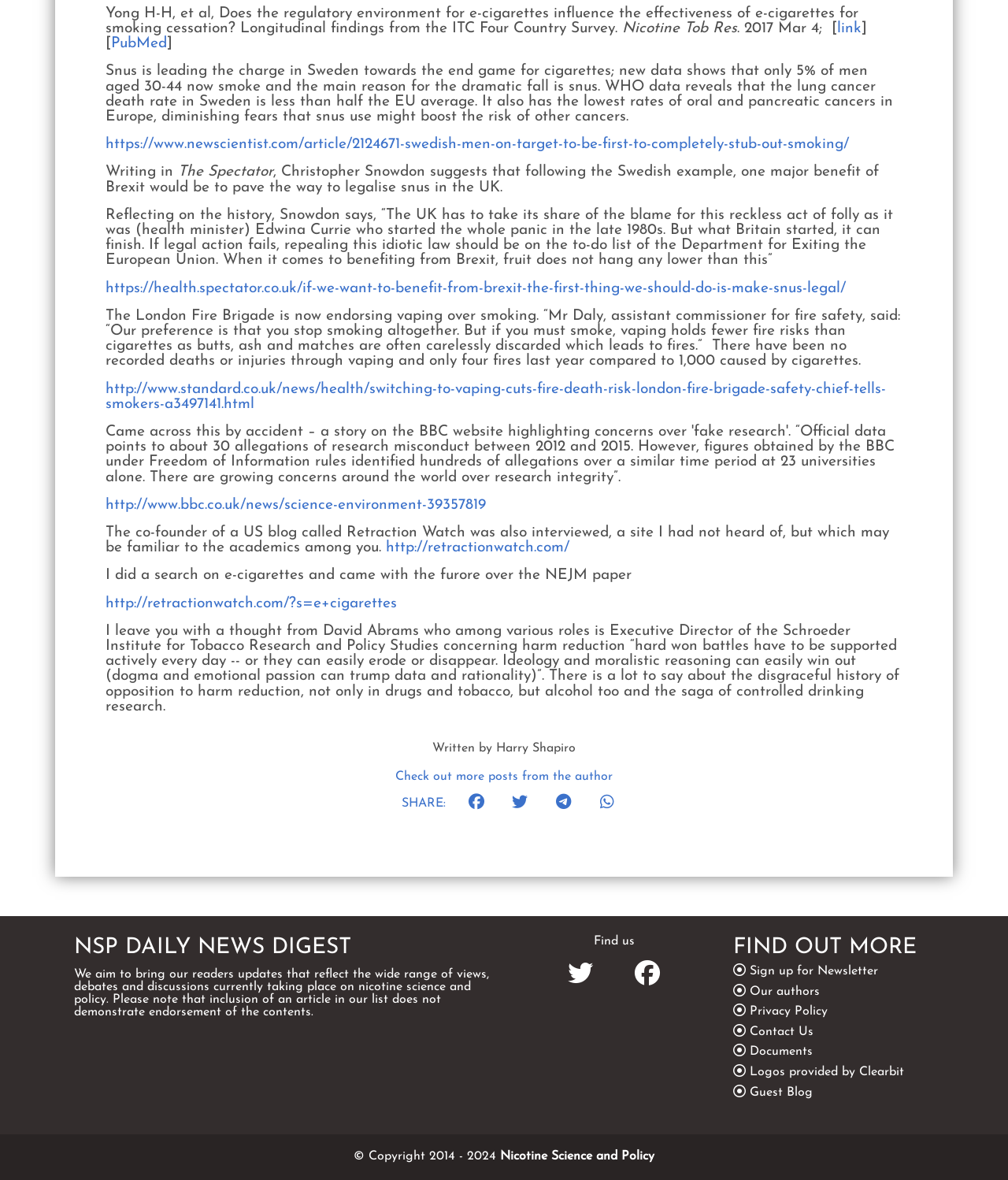Identify the bounding box coordinates of the clickable region to carry out the given instruction: "Sign up for Newsletter".

[0.744, 0.818, 0.871, 0.828]